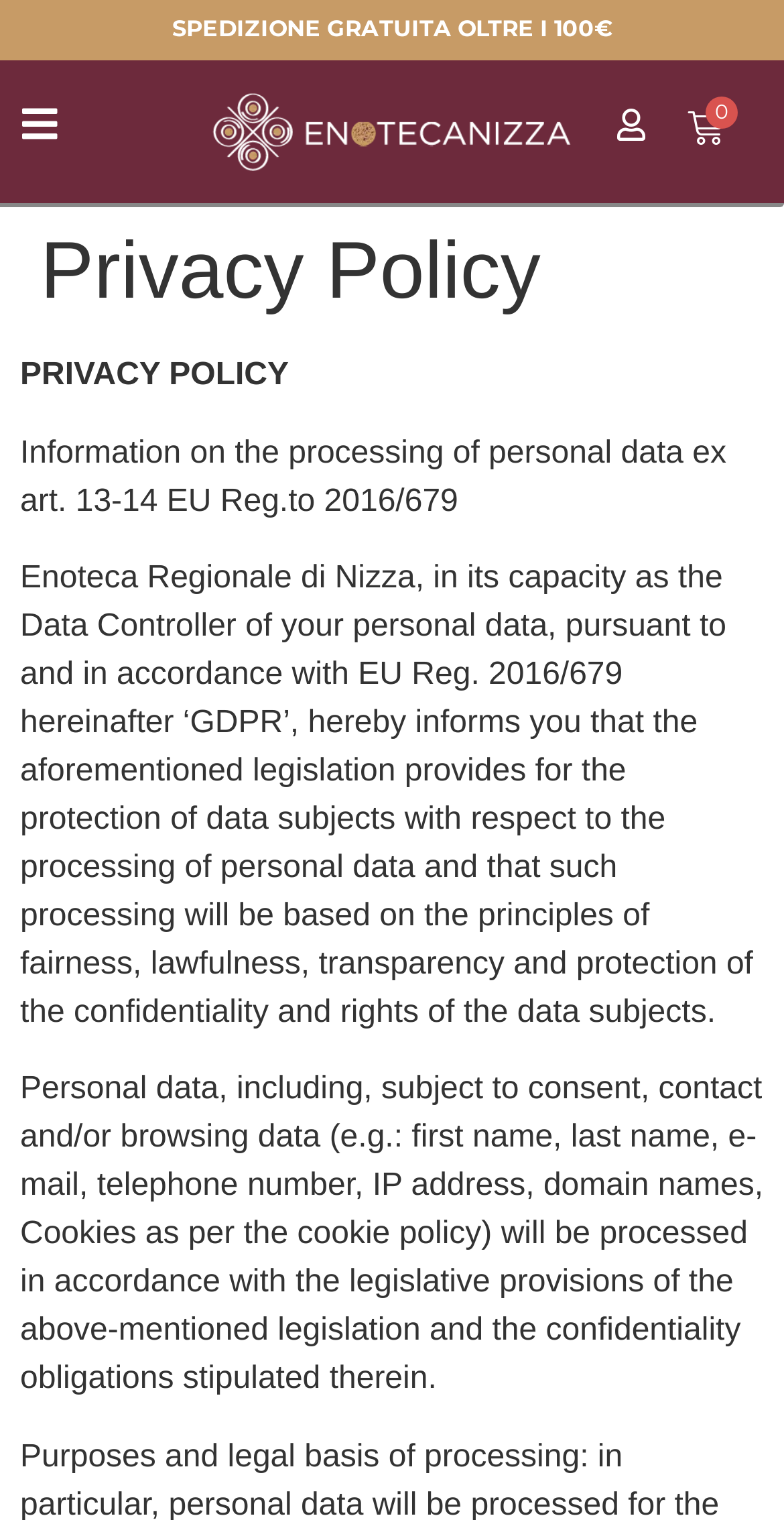Based on the image, give a detailed response to the question: What is the purpose of the 'Privacy Policy' section?

The HeaderAsNonLandmark element 'Privacy Policy' and the subsequent text suggest that the purpose of this section is to inform users about how their personal data is processed, in accordance with EU Reg. 2016/679.